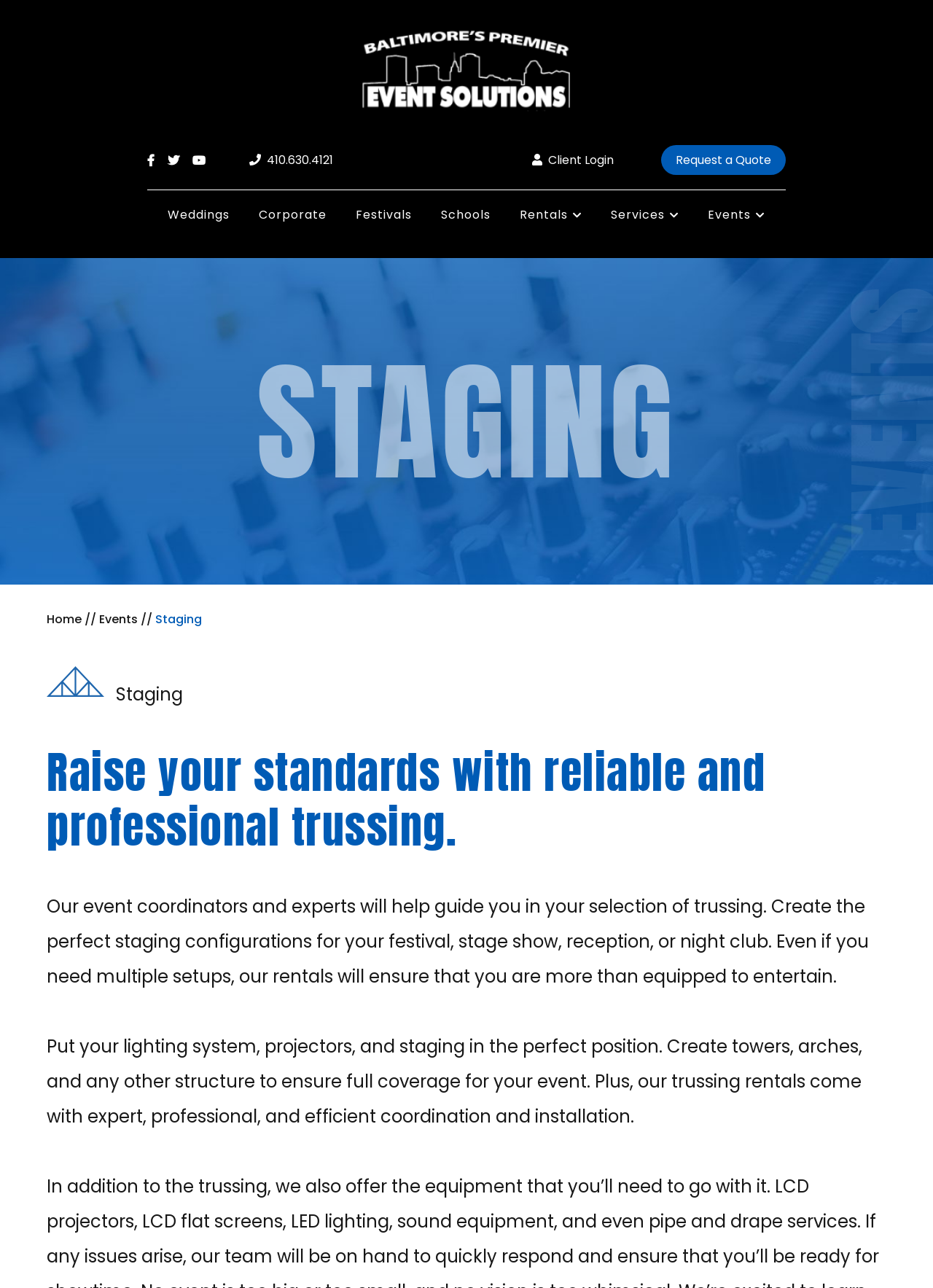Reply to the question with a brief word or phrase: What type of events can trussing rentals be used for?

Festivals, stage shows, receptions, night clubs